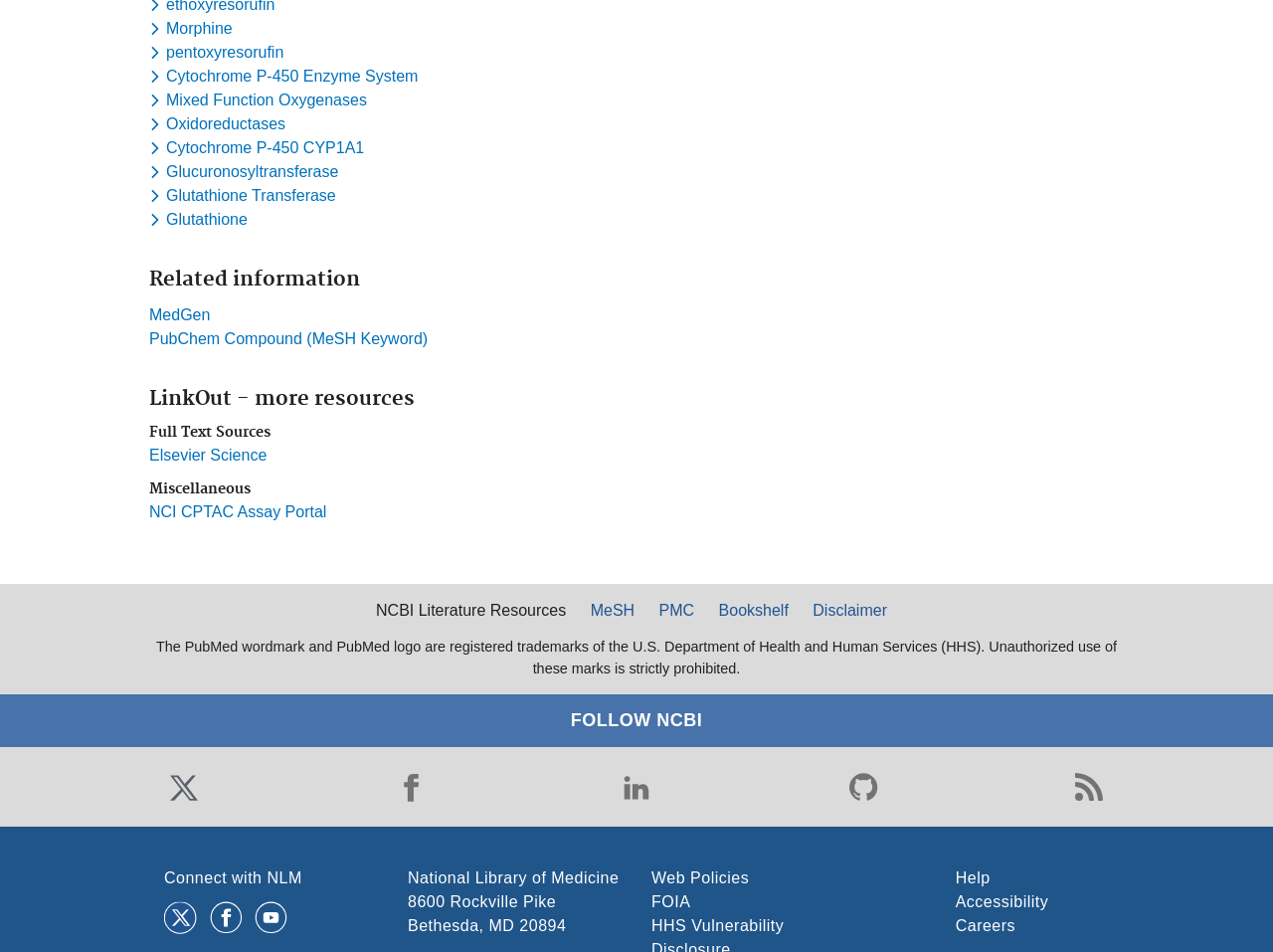Could you indicate the bounding box coordinates of the region to click in order to complete this instruction: "Visit MedGen".

[0.117, 0.321, 0.165, 0.339]